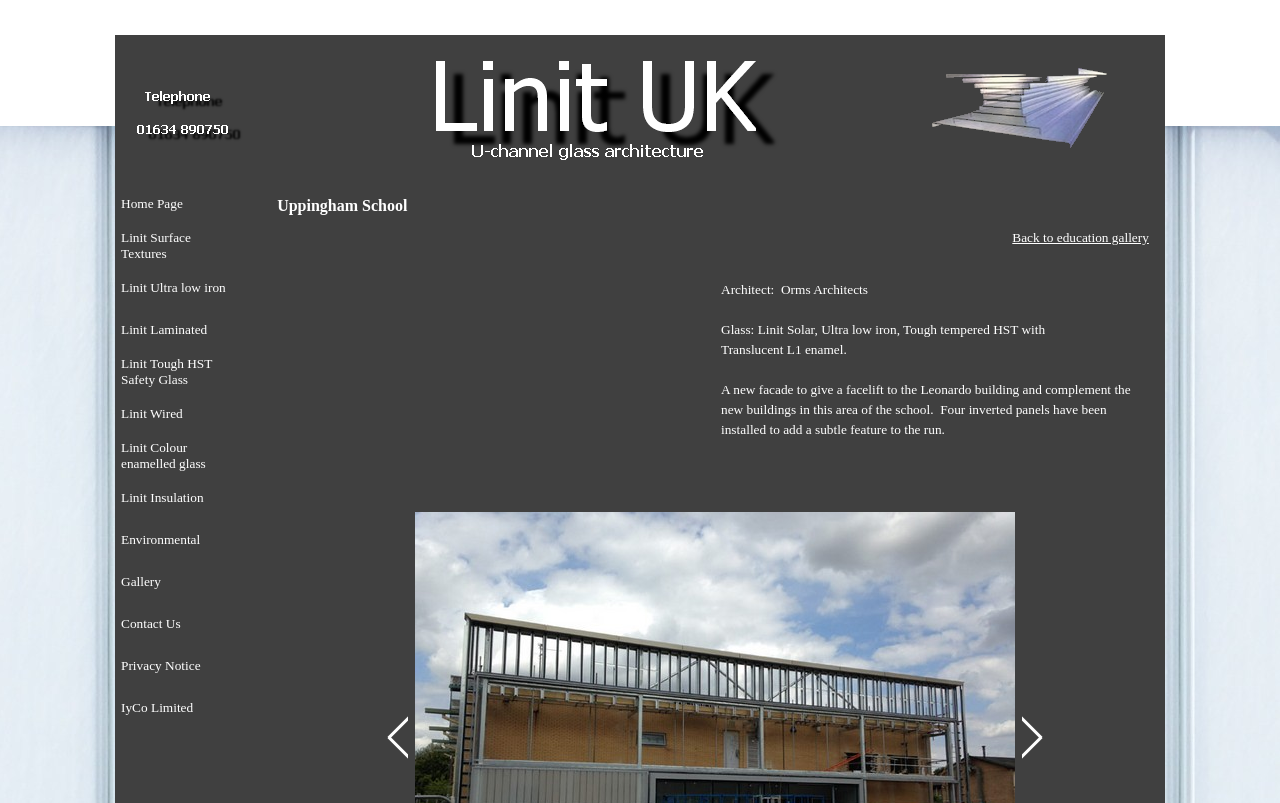Please determine the bounding box coordinates of the element to click on in order to accomplish the following task: "View Linit Surface Textures". Ensure the coordinates are four float numbers ranging from 0 to 1, i.e., [left, top, right, bottom].

[0.095, 0.283, 0.187, 0.33]